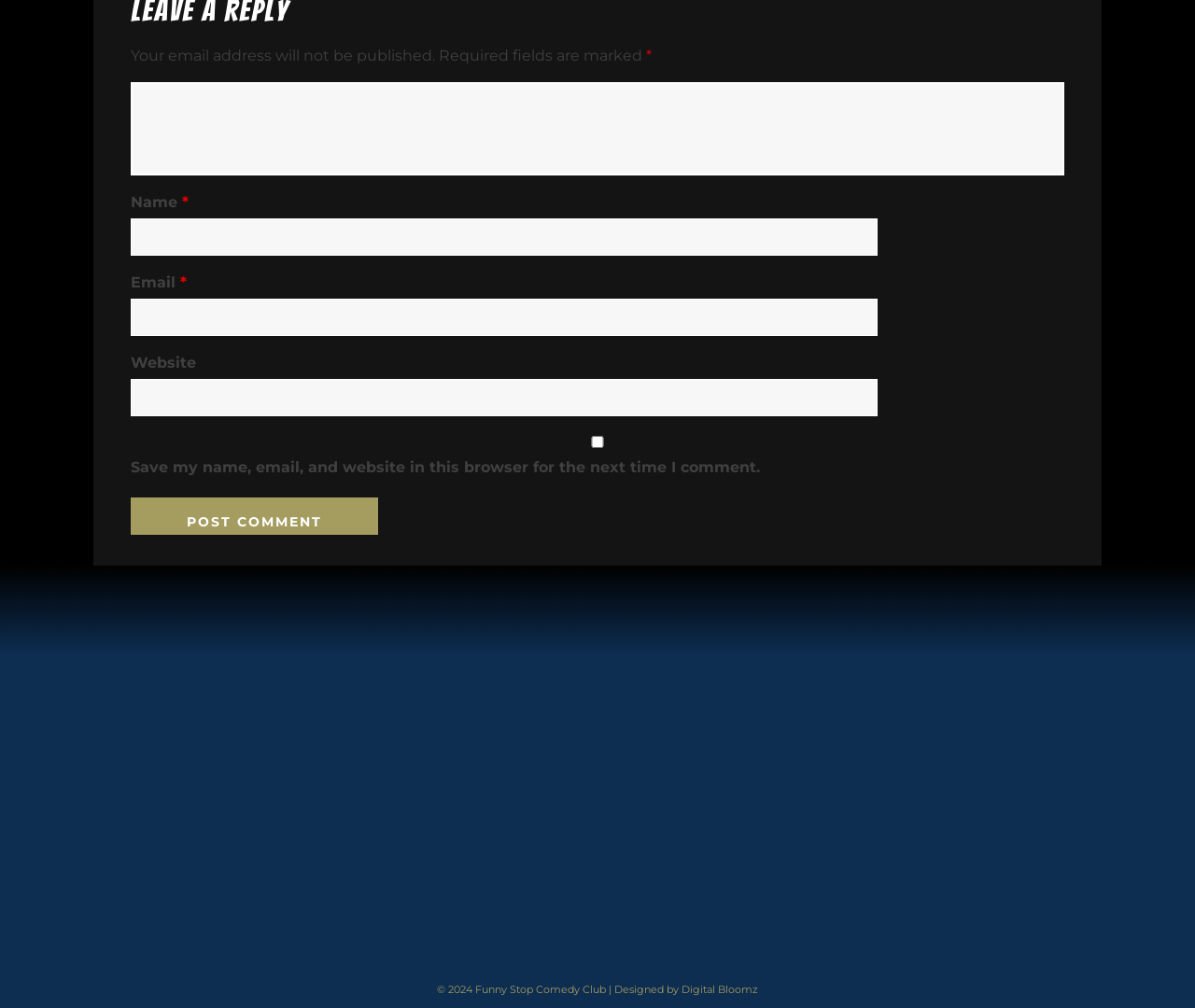Based on the image, please respond to the question with as much detail as possible:
What are the showtimes on Fridays?

The showtimes are listed in the section below the 'Post Comment' button, and Fridays are listed with showtimes of 7:30PM and 9:30PM.